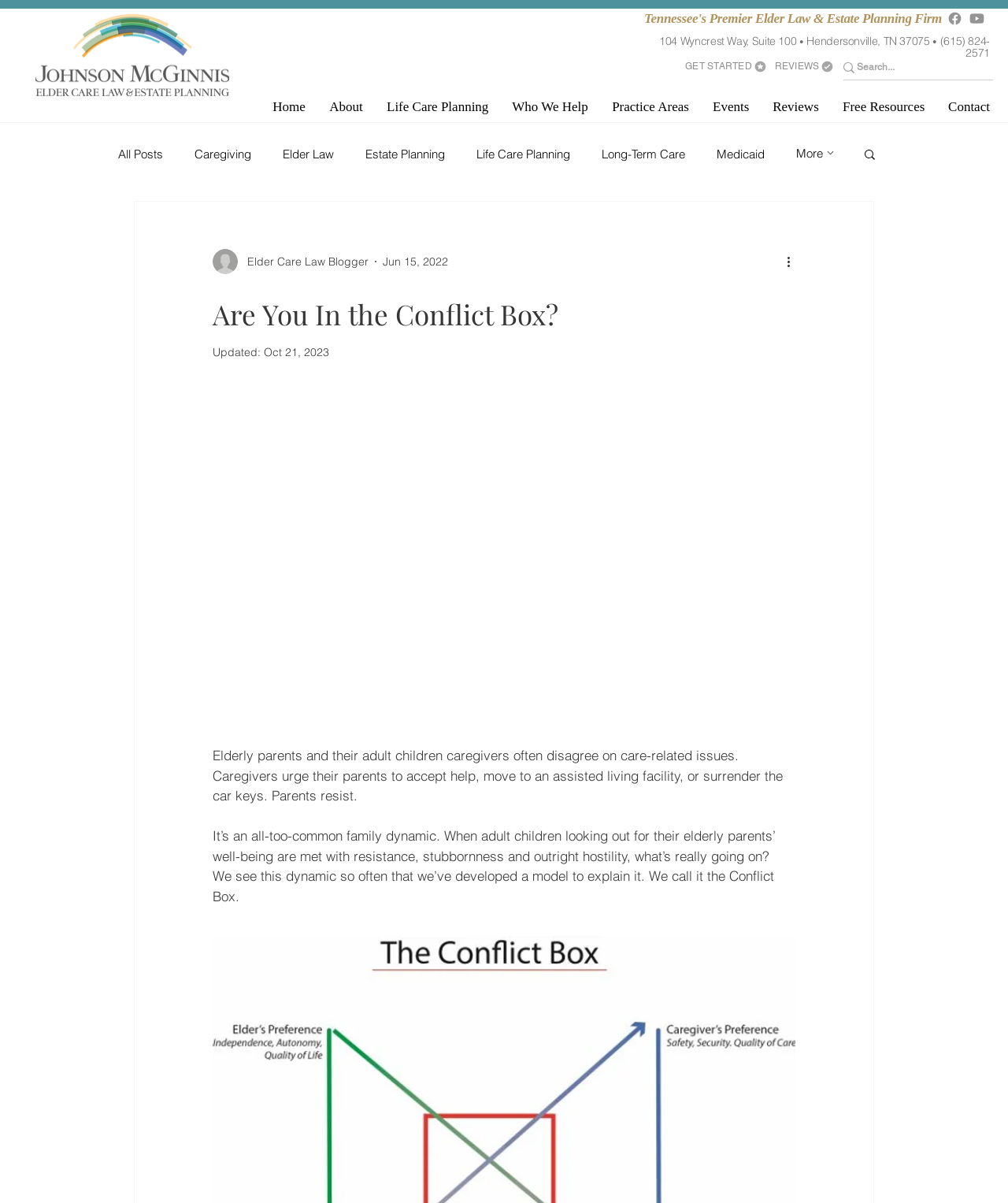How many social media links are present?
Give a detailed explanation using the information visible in the image.

There are two social media links present at the top right corner of the webpage, one for Facebook and one for Youtube.